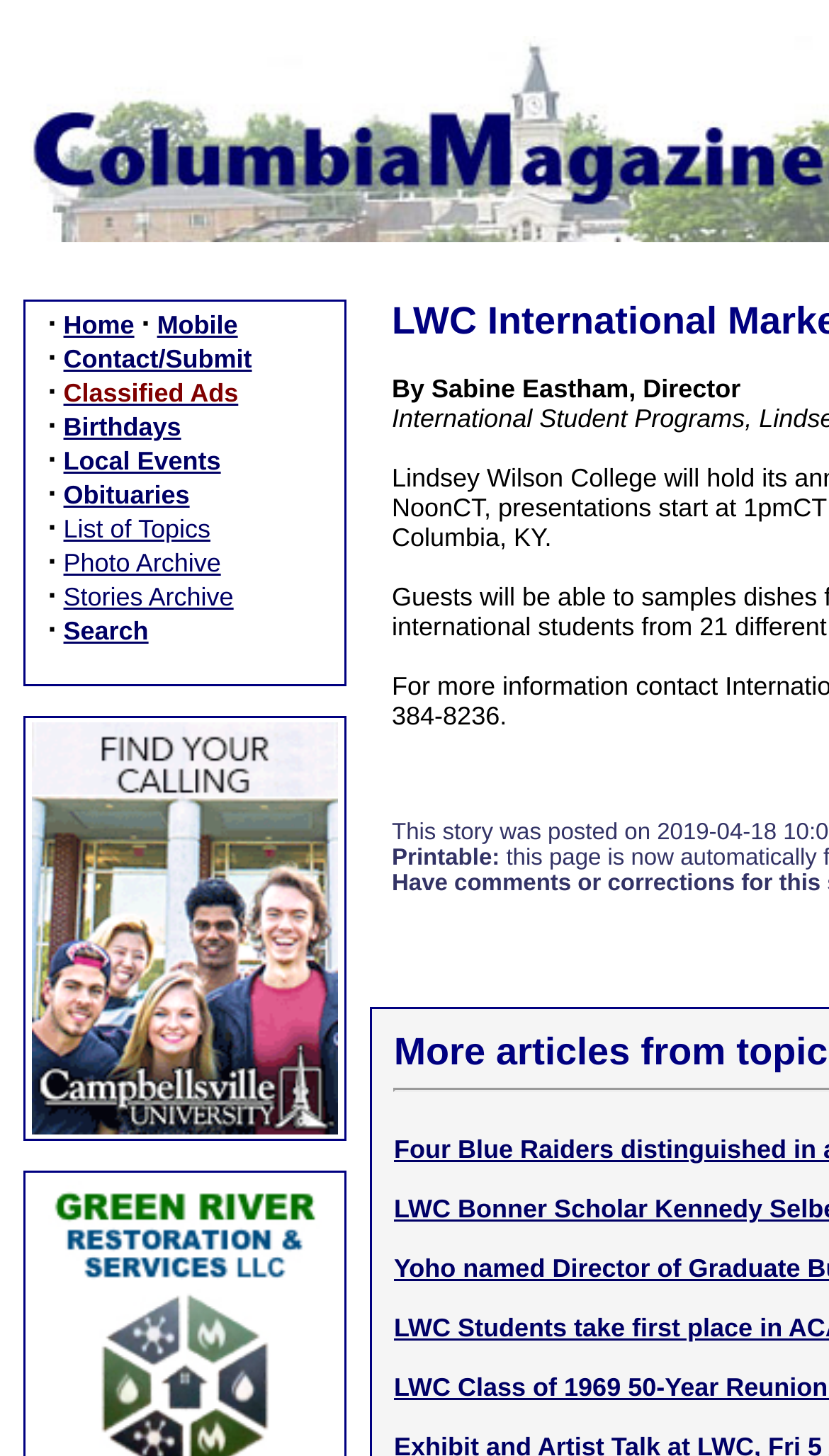Respond with a single word or phrase to the following question: What is the purpose of the 'Search' link?

To search the website